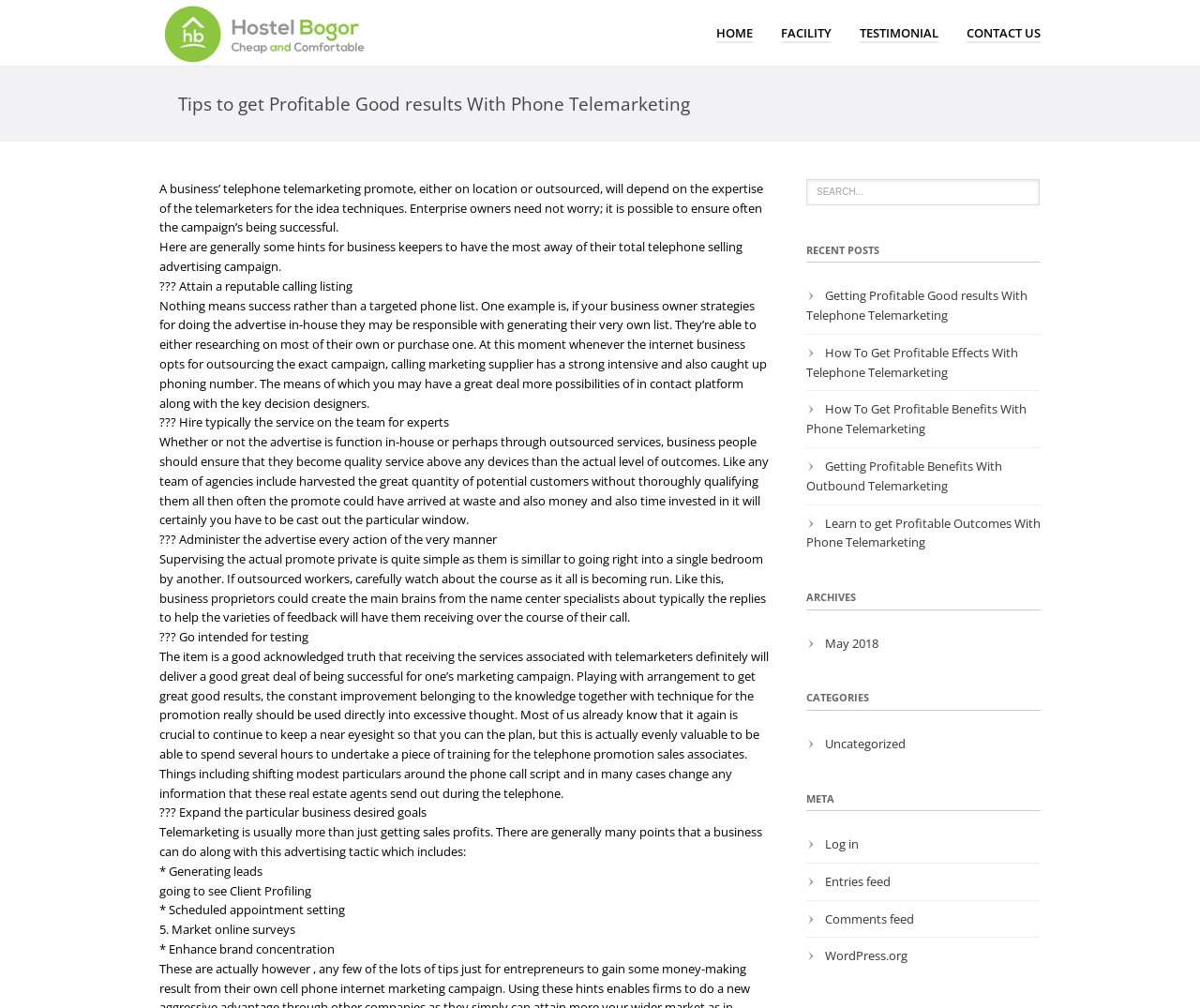How can business owners ensure the success of their telemarketing campaign?
Utilize the image to construct a detailed and well-explained answer.

The webpage provides several tips and pieces of advice on how business owners can ensure the success of their telemarketing campaign, including attaining a reputable calling list, hiring a team of experts, and administering the campaign every step of the way.